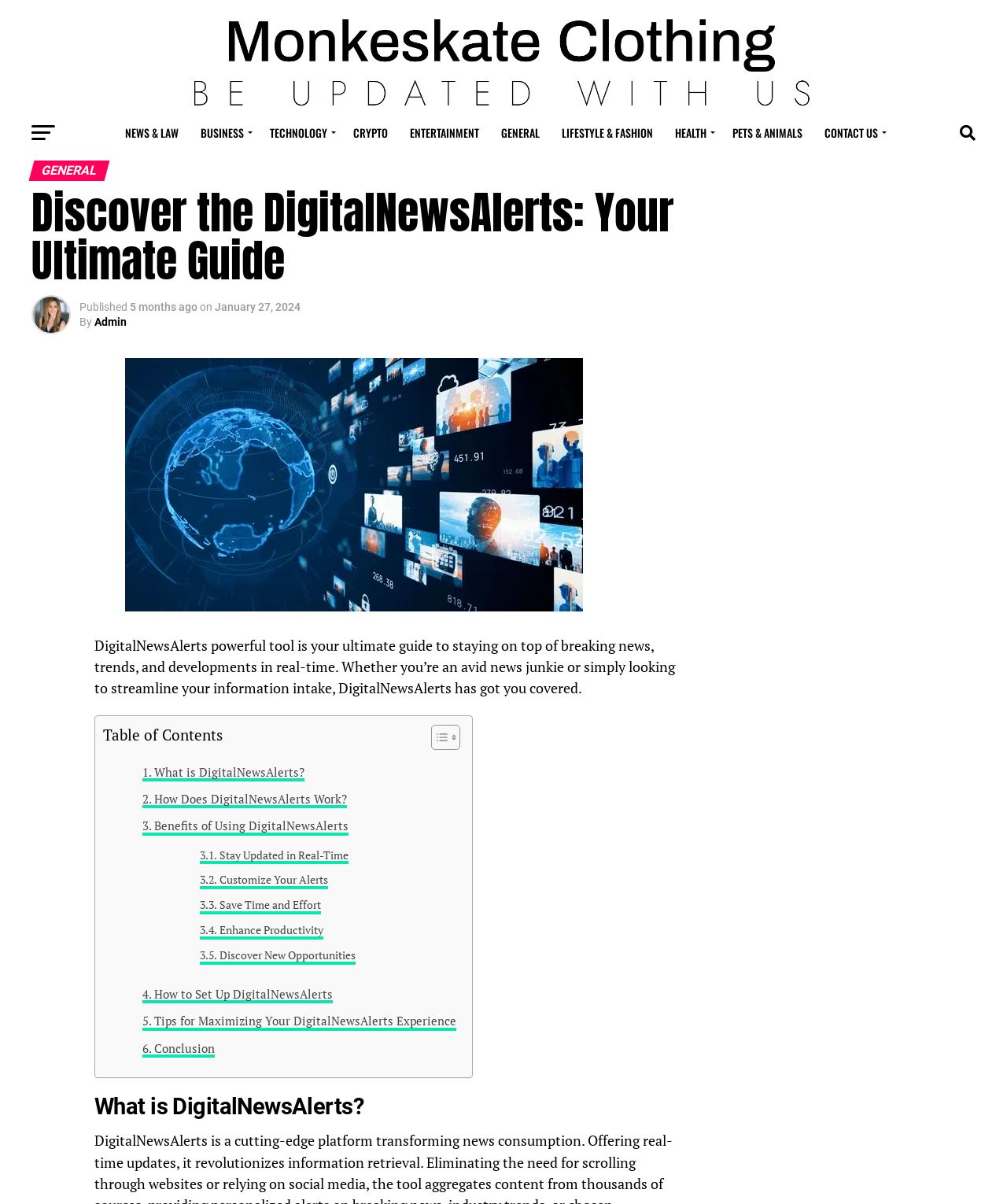Kindly respond to the following question with a single word or a brief phrase: 
What is the date of the published article?

January 27, 2024